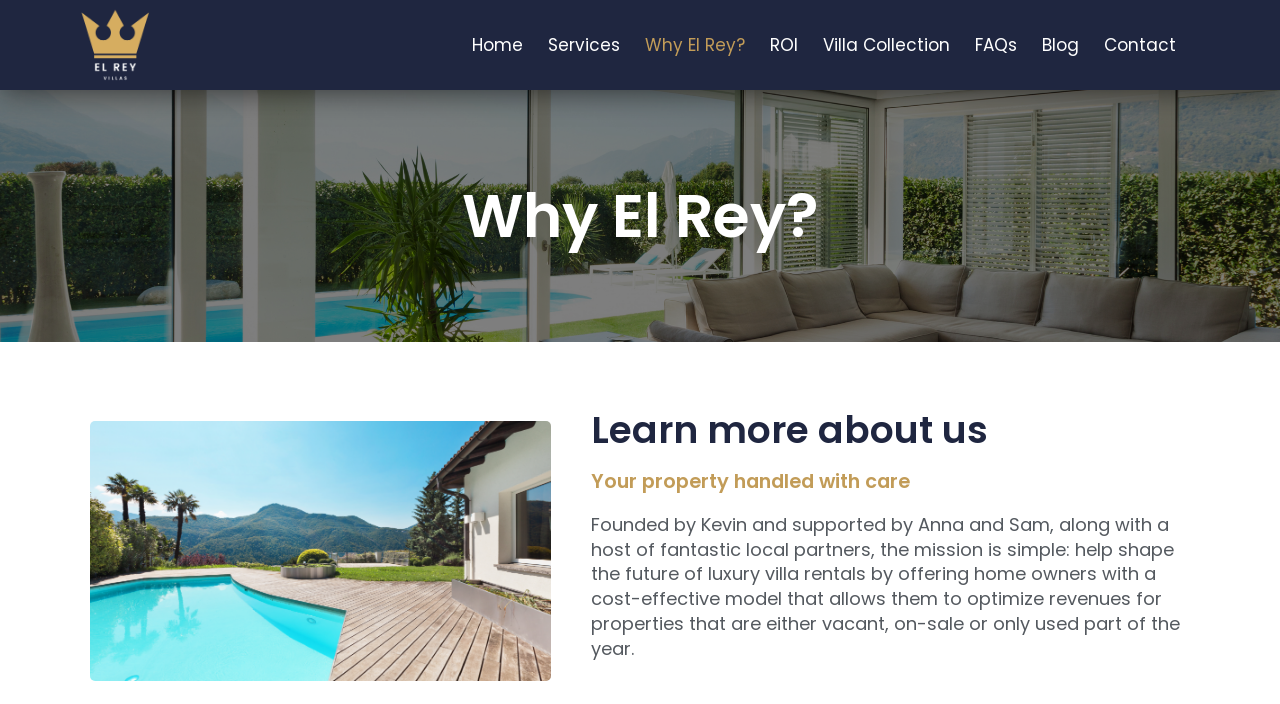Find the bounding box coordinates of the element to click in order to complete the given instruction: "Go to FAQs."

[0.762, 0.031, 0.794, 0.097]